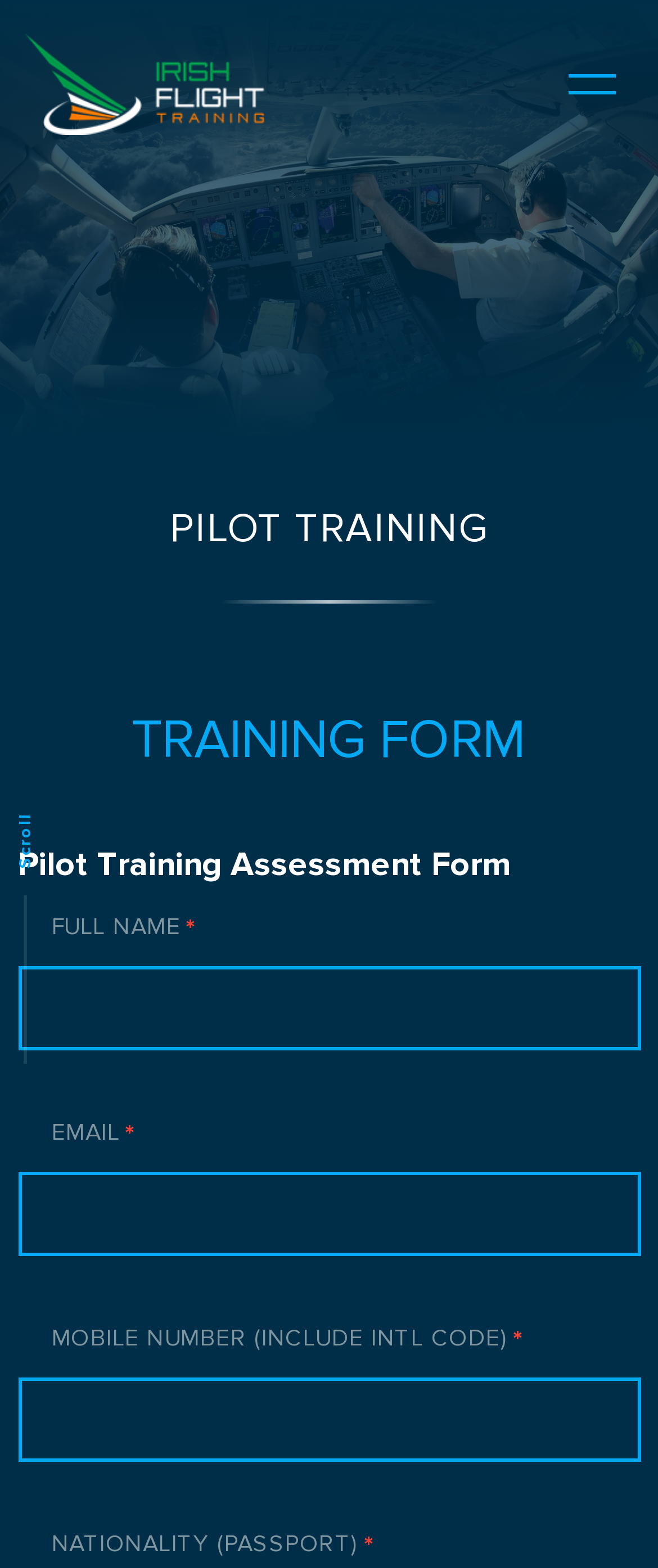Please respond in a single word or phrase: 
Is there a button on the webpage?

Yes